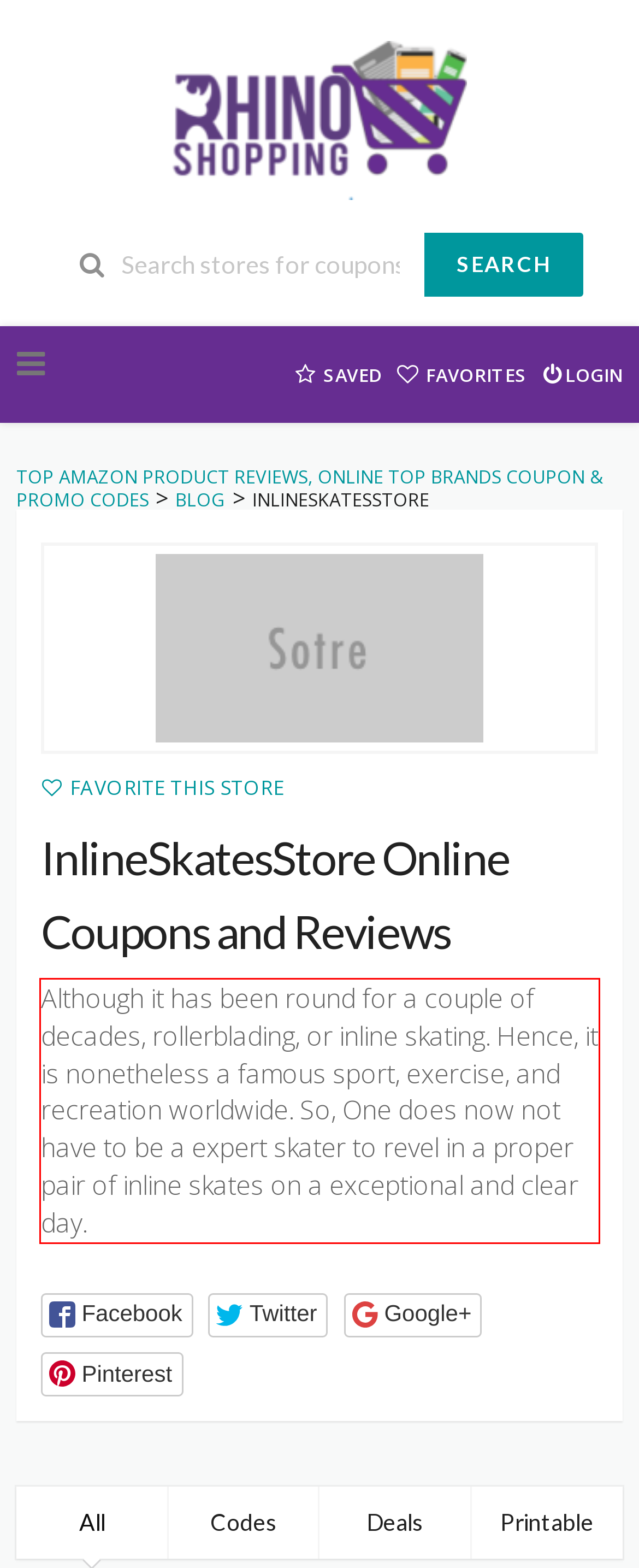Analyze the screenshot of a webpage where a red rectangle is bounding a UI element. Extract and generate the text content within this red bounding box.

Although it has been round for a couple of decades, rollerblading, or inline skating. Hence, it is nonetheless a famous sport, exercise, and recreation worldwide. So, One does now not have to be a expert skater to revel in a proper pair of inline skates on a exceptional and clear day.